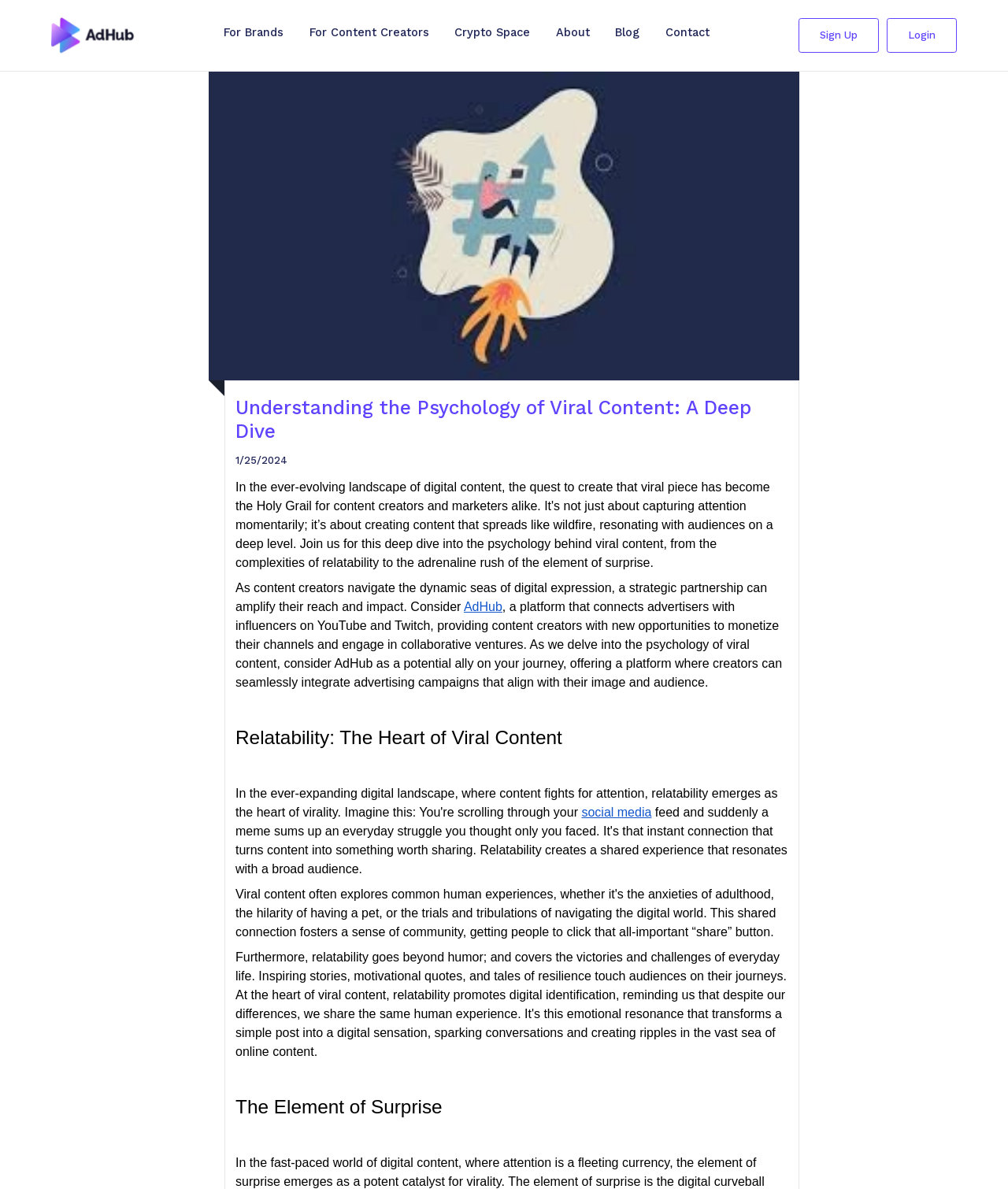Give an in-depth explanation of the webpage layout and content.

This webpage is about understanding the psychology of viral content, with a focus on creating digital sensations. At the top left, there is a toggle menu link accompanied by an image. To the right of the toggle menu, there are several links for different categories, including "For Brands", "For Content Creators", "Crypto Space", "About", "Blog", and "Contact". 

On the top right, there are two buttons, "Sign Up" and "Login". Below these buttons, there is a large image with the title "Understanding the Psychology of Viral Content: A Deep Dive". 

The main content of the webpage is divided into sections, each with a heading. The first section has a heading "Understanding the Psychology of Viral Content: A Deep Dive" and includes a date "1/25/2024" and a paragraph of text discussing the importance of strategic partnerships for content creators. This section also includes a link to "AdHub", a platform that connects advertisers with influencers.

The next section has a heading "Relatability: The Heart of Viral Content" and includes a brief paragraph of text. The final section has a heading "The Element of Surprise" and is located at the bottom of the page. Throughout the webpage, there are links to related topics, such as "social media".